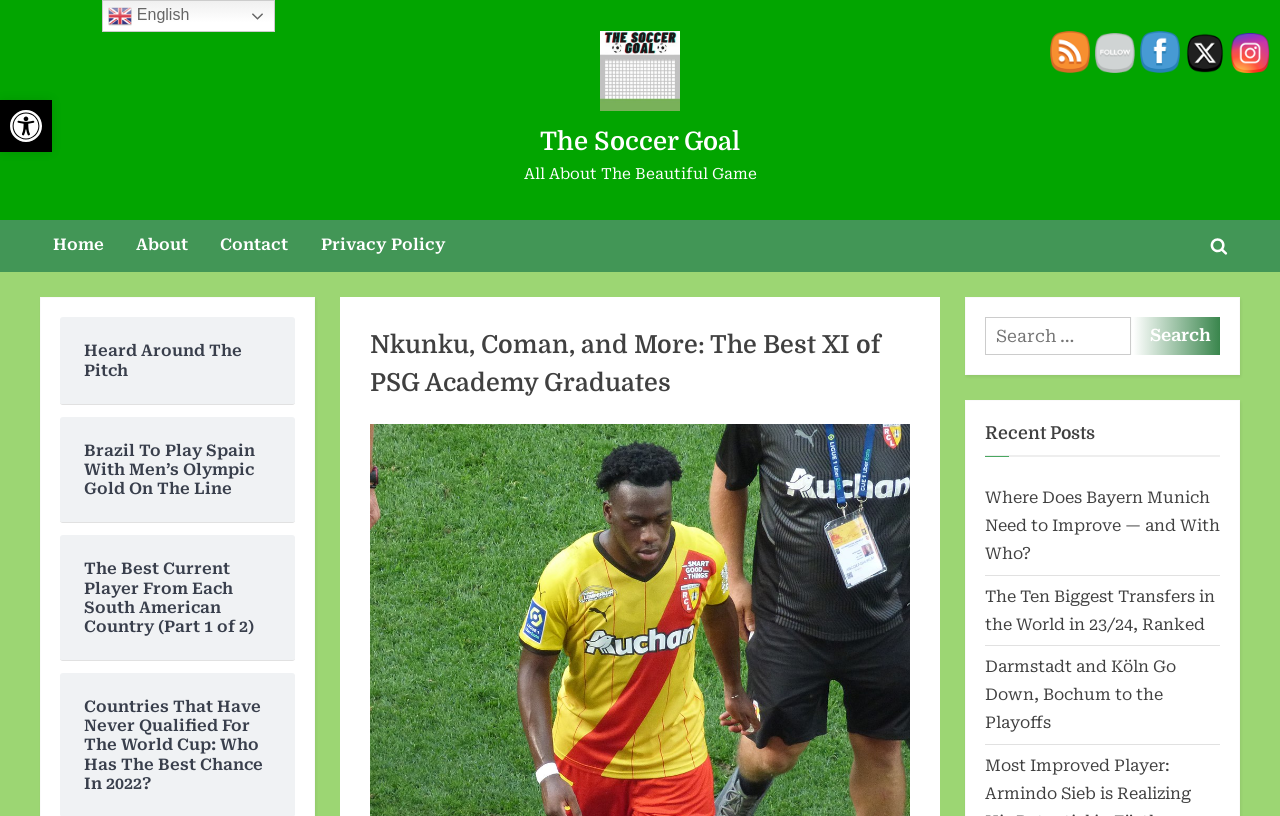Please give a one-word or short phrase response to the following question: 
What is the name of the website?

The Soccer Goal